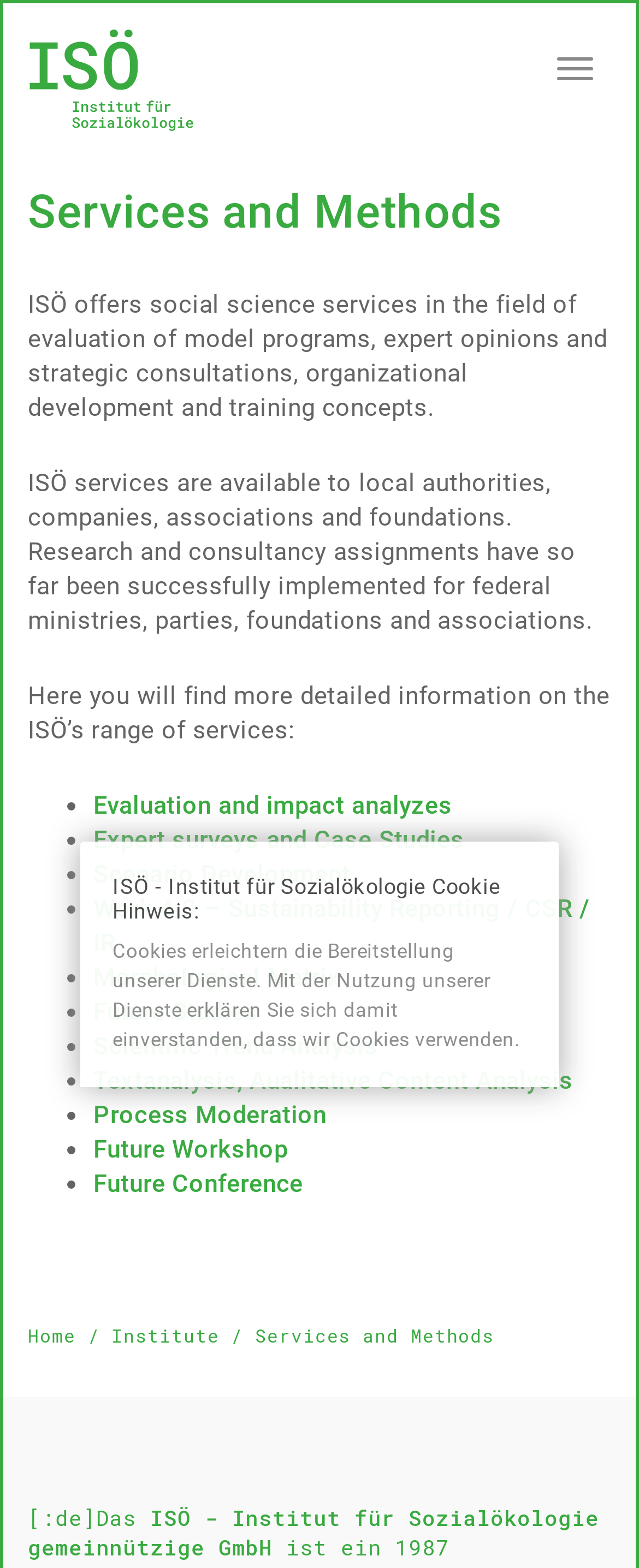Using the provided description: "Expert surveys and Case Studies", find the bounding box coordinates of the corresponding UI element. The output should be four float numbers between 0 and 1, in the format [left, top, right, bottom].

[0.146, 0.526, 0.726, 0.545]